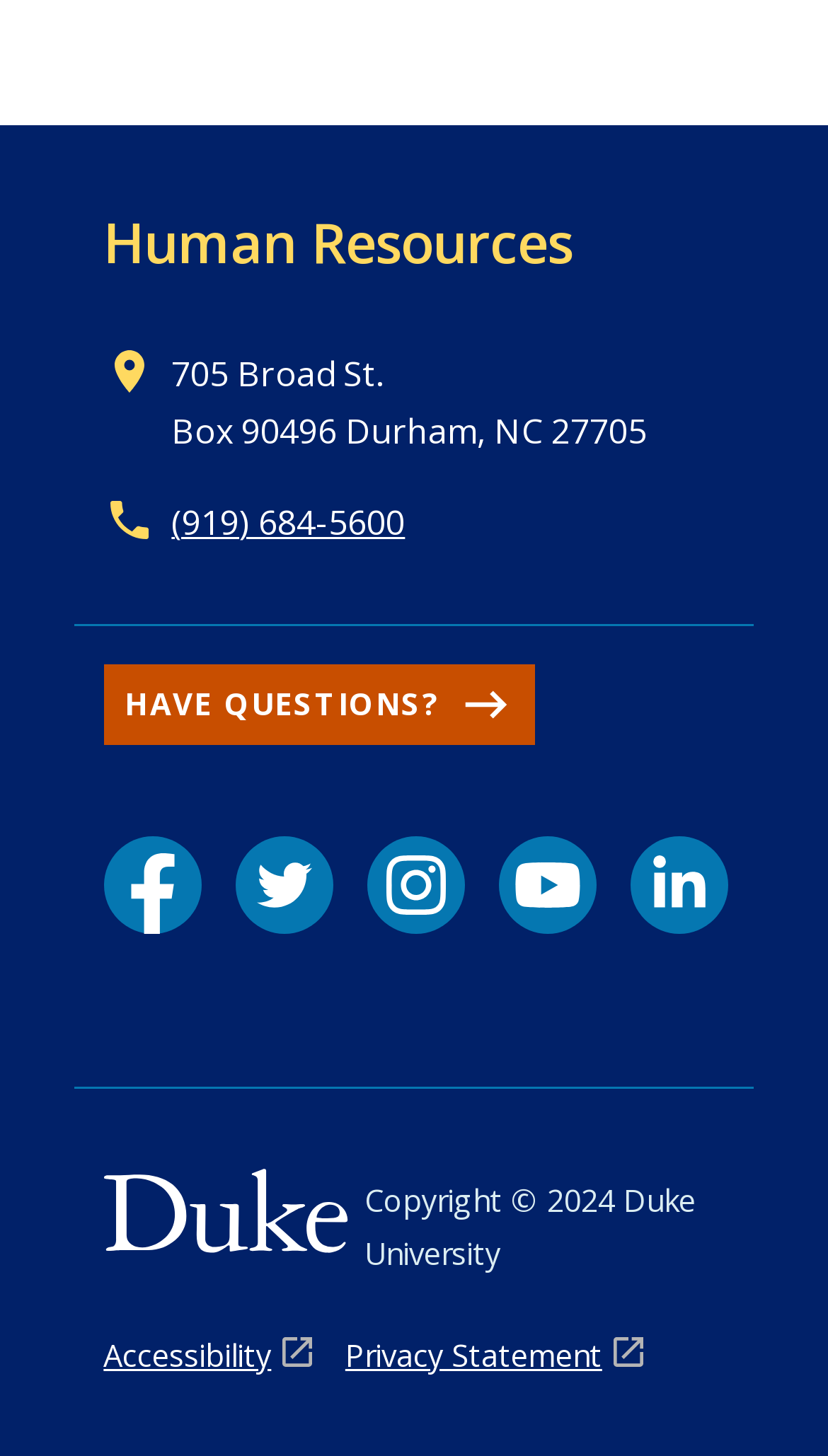Determine the bounding box coordinates of the target area to click to execute the following instruction: "Call (919) 684-5600."

[0.207, 0.343, 0.489, 0.375]